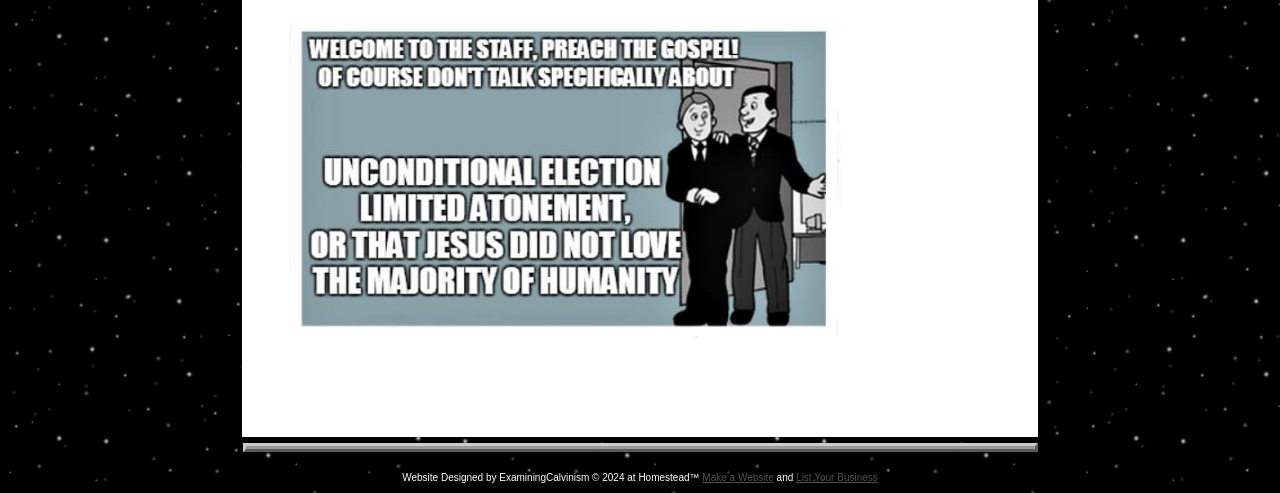What is the name of the platform where the website was created?
Using the information from the image, provide a comprehensive answer to the question.

The static text at the bottom of the webpage reads 'Website Designed by ExaminingCalvinism © 2024 at Homestead™', indicating that the website was created on the Homestead platform.